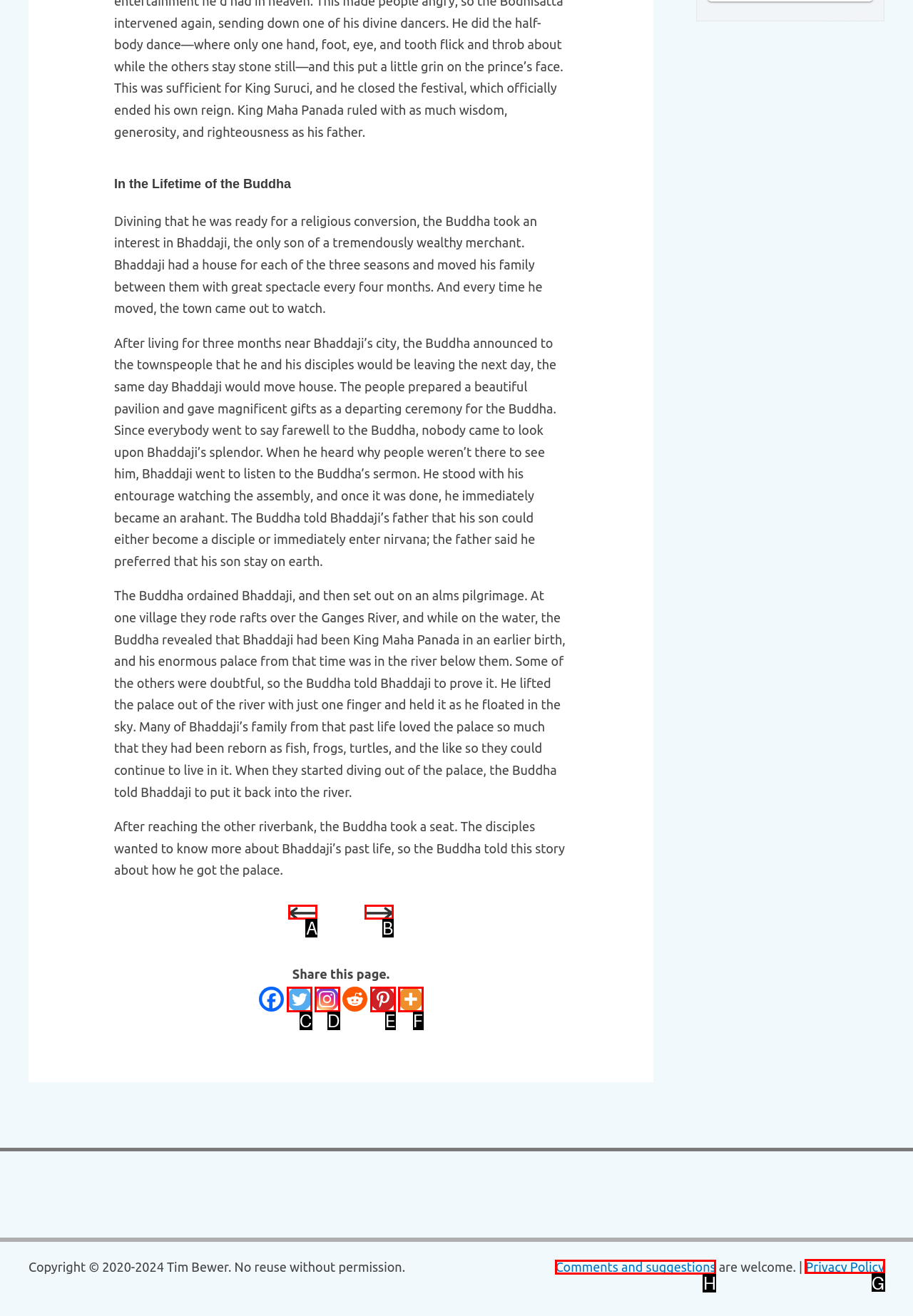Tell me which letter corresponds to the UI element that will allow you to Read the privacy policy. Answer with the letter directly.

G